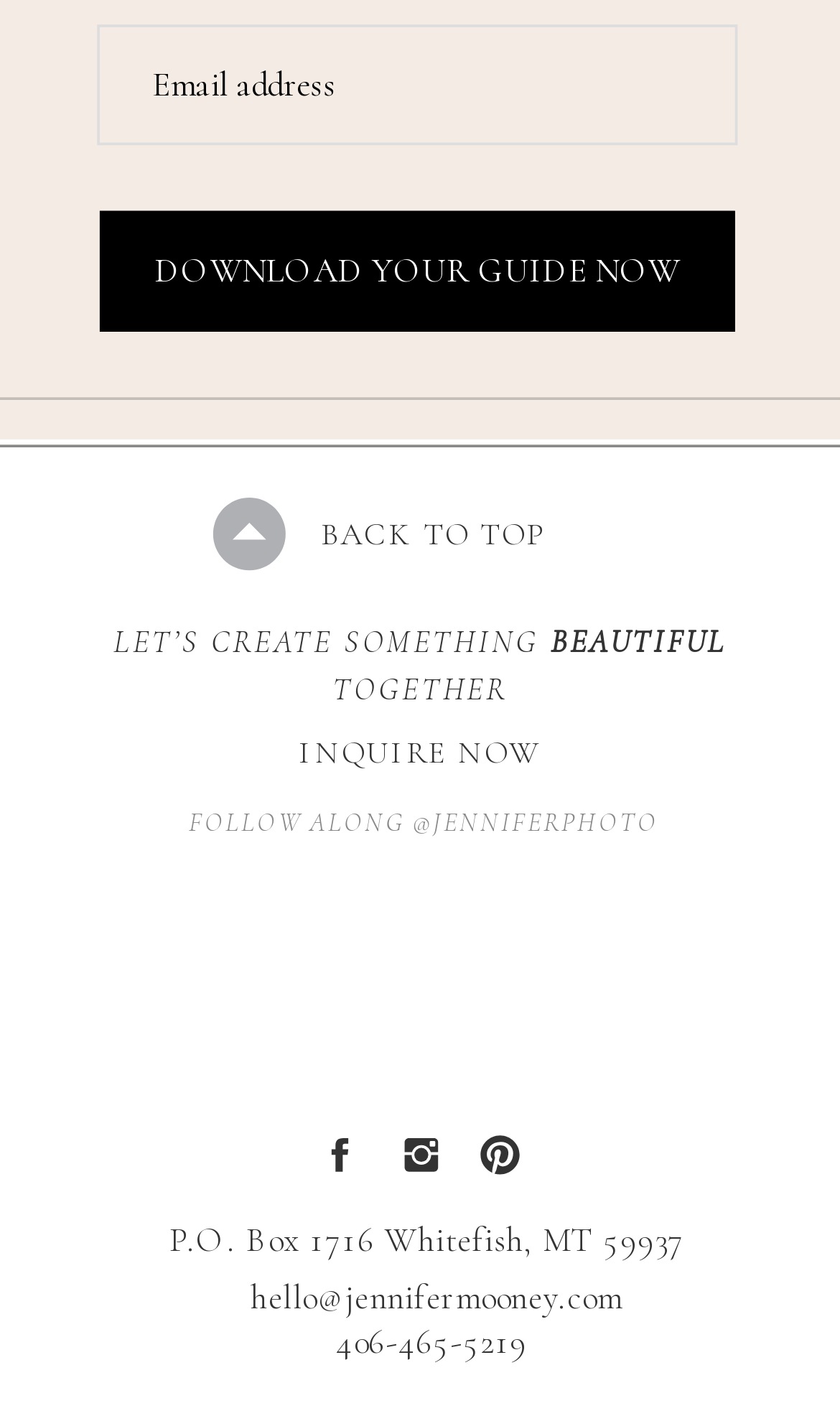Provide your answer in a single word or phrase: 
What is the photographer's email address?

hello@jennifermooney.com